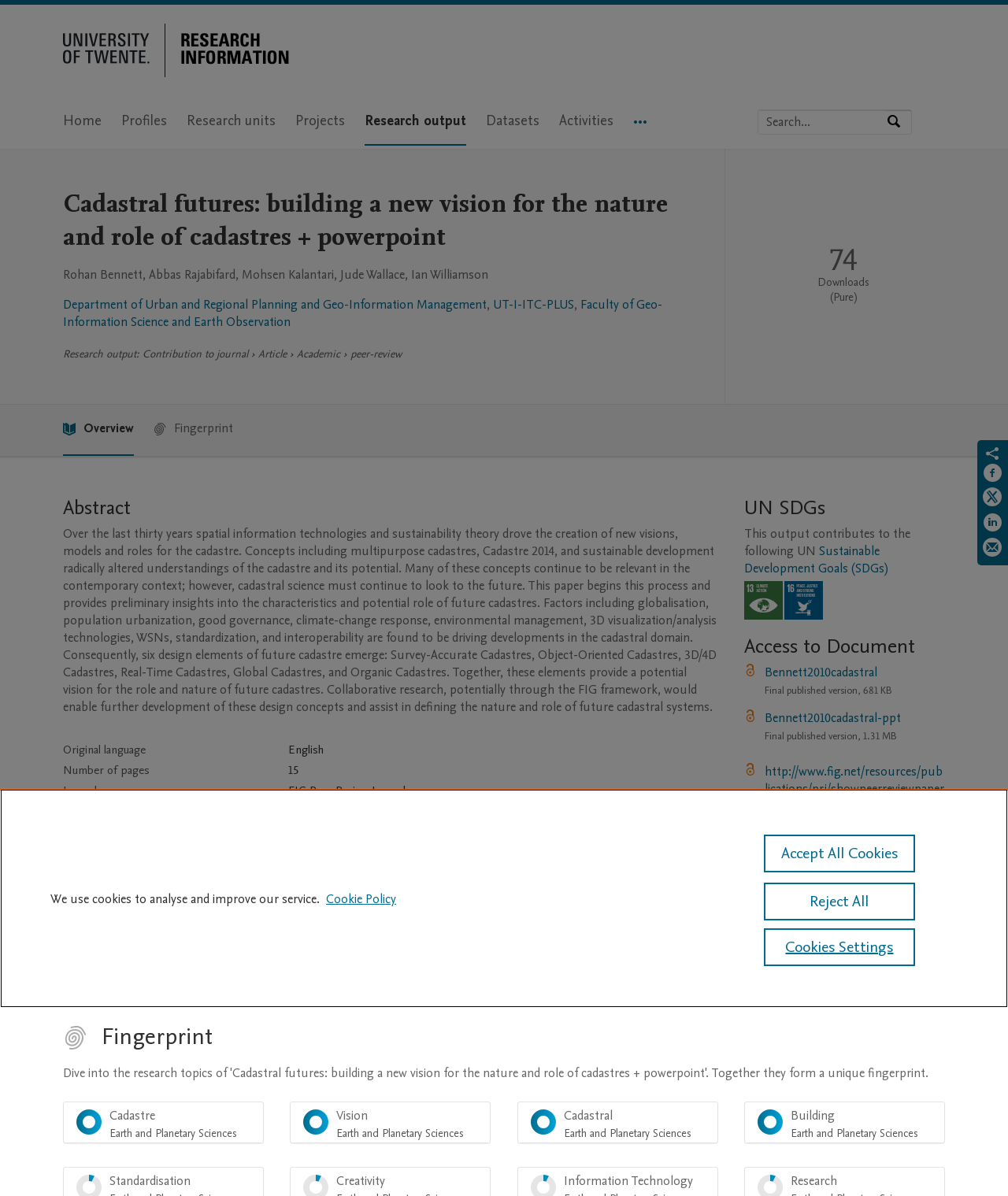What is the title of the research output?
Based on the image, answer the question in a detailed manner.

I found the title of the research output by looking at the heading element with the text 'Cadastral futures: building a new vision for the nature and role of cadastres + powerpoint' which is located at the top of the webpage.